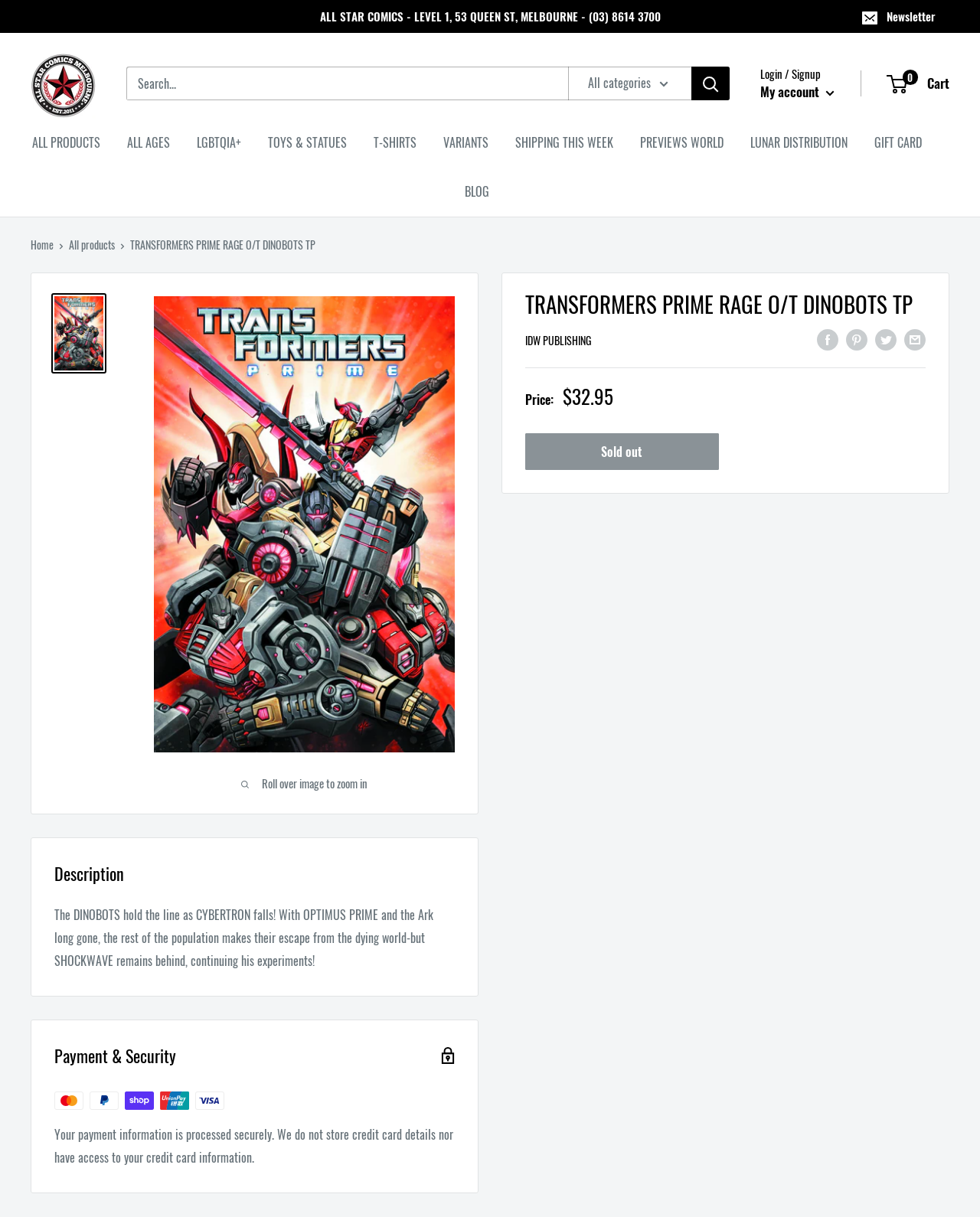What is the name of the comic book?
Kindly give a detailed and elaborate answer to the question.

I found the answer by looking at the title of the webpage, which is 'TRANSFORMERS PRIME RAGE O/T DINOBOTS TP – All Star Comics'. This title is also repeated in the breadcrumb navigation and in the heading of the product description.